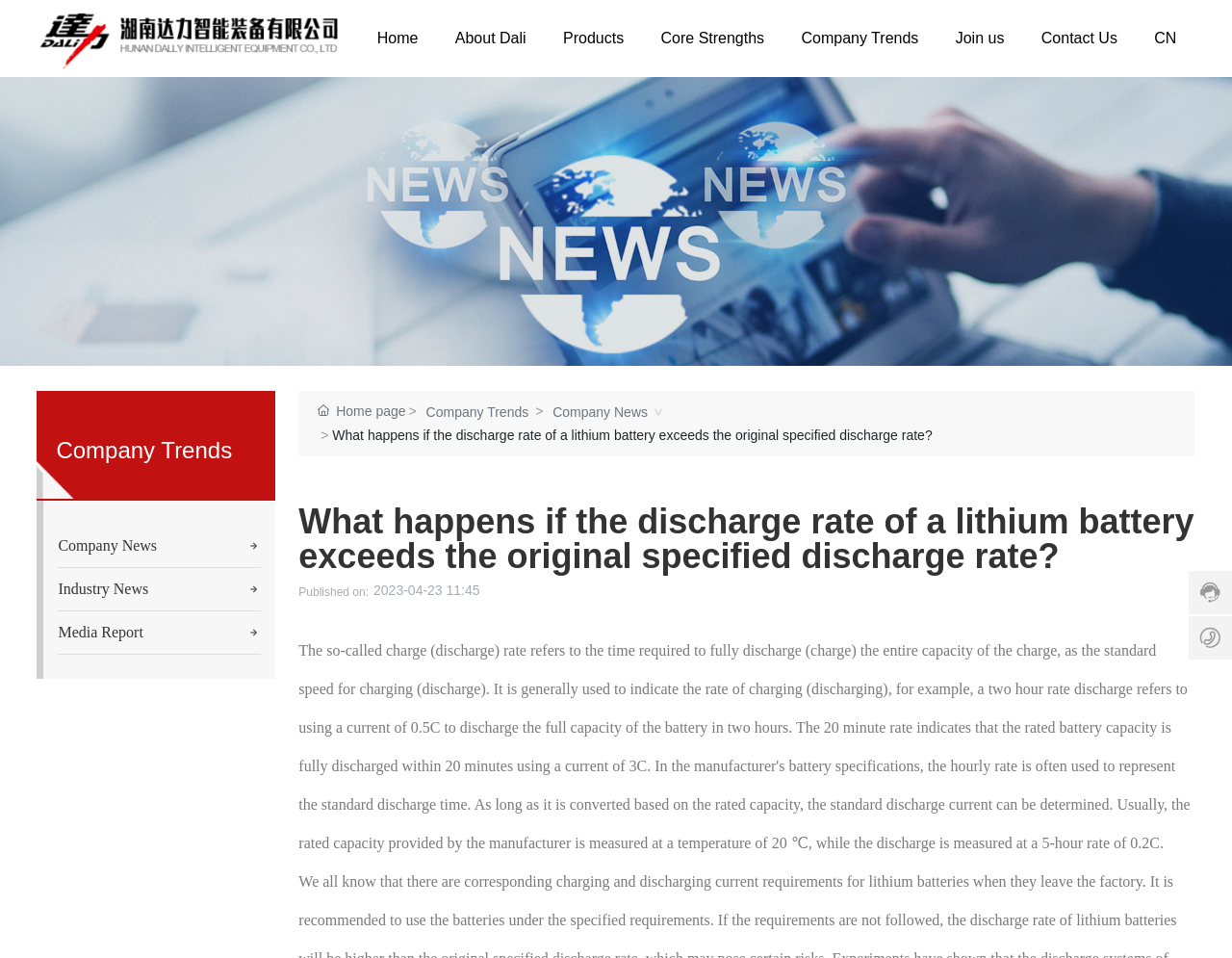Can you look at the image and give a comprehensive answer to the question:
What is the phone number displayed on the webpage?

The phone number is displayed at the bottom-right corner of the webpage, and it is '+86-0739 5161769'.